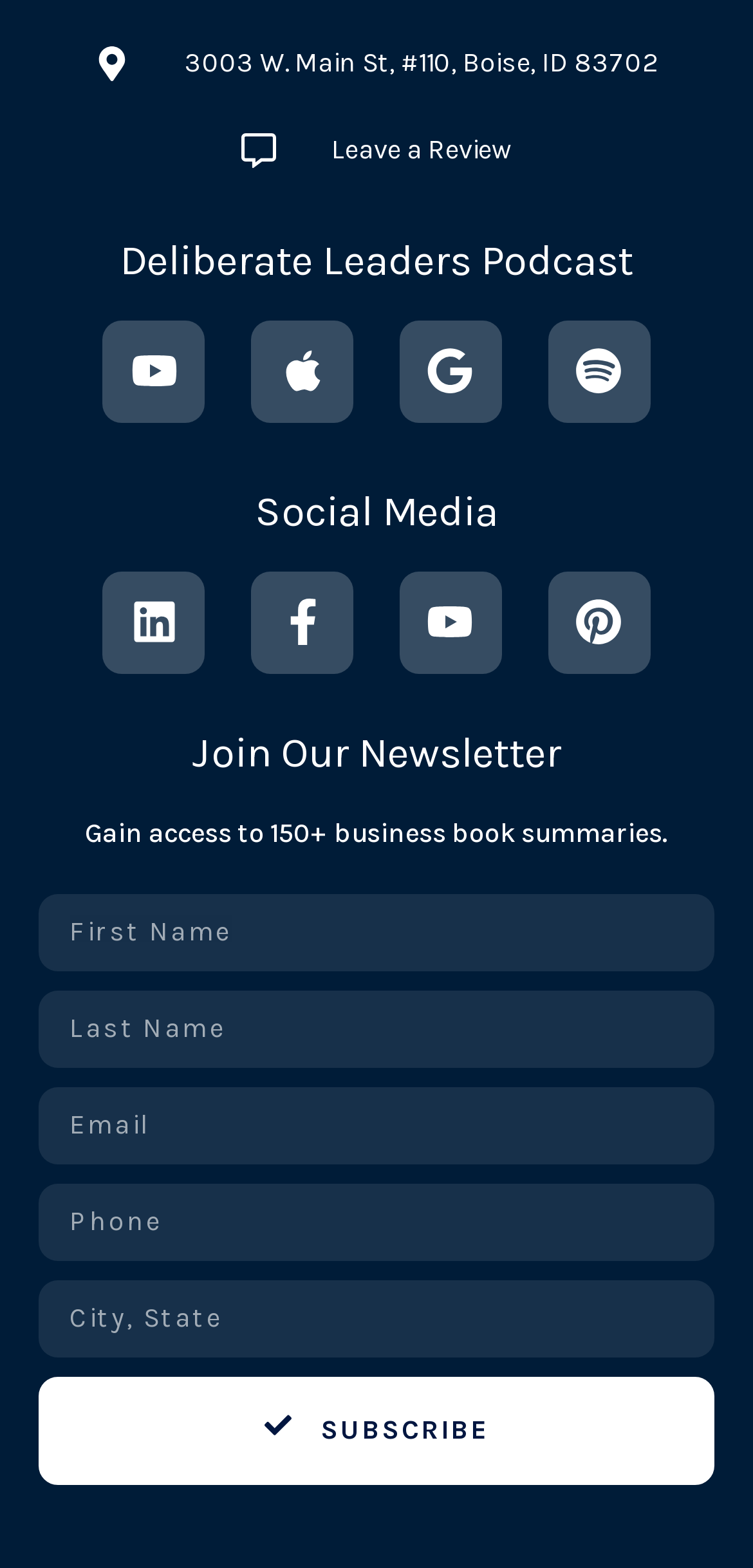What is the address of Deliberate Leaders Podcast?
Carefully examine the image and provide a detailed answer to the question.

The address can be found at the top of the webpage, in the first link element, which contains the text '3003 W. Main St, #110, Boise, ID 83702'.